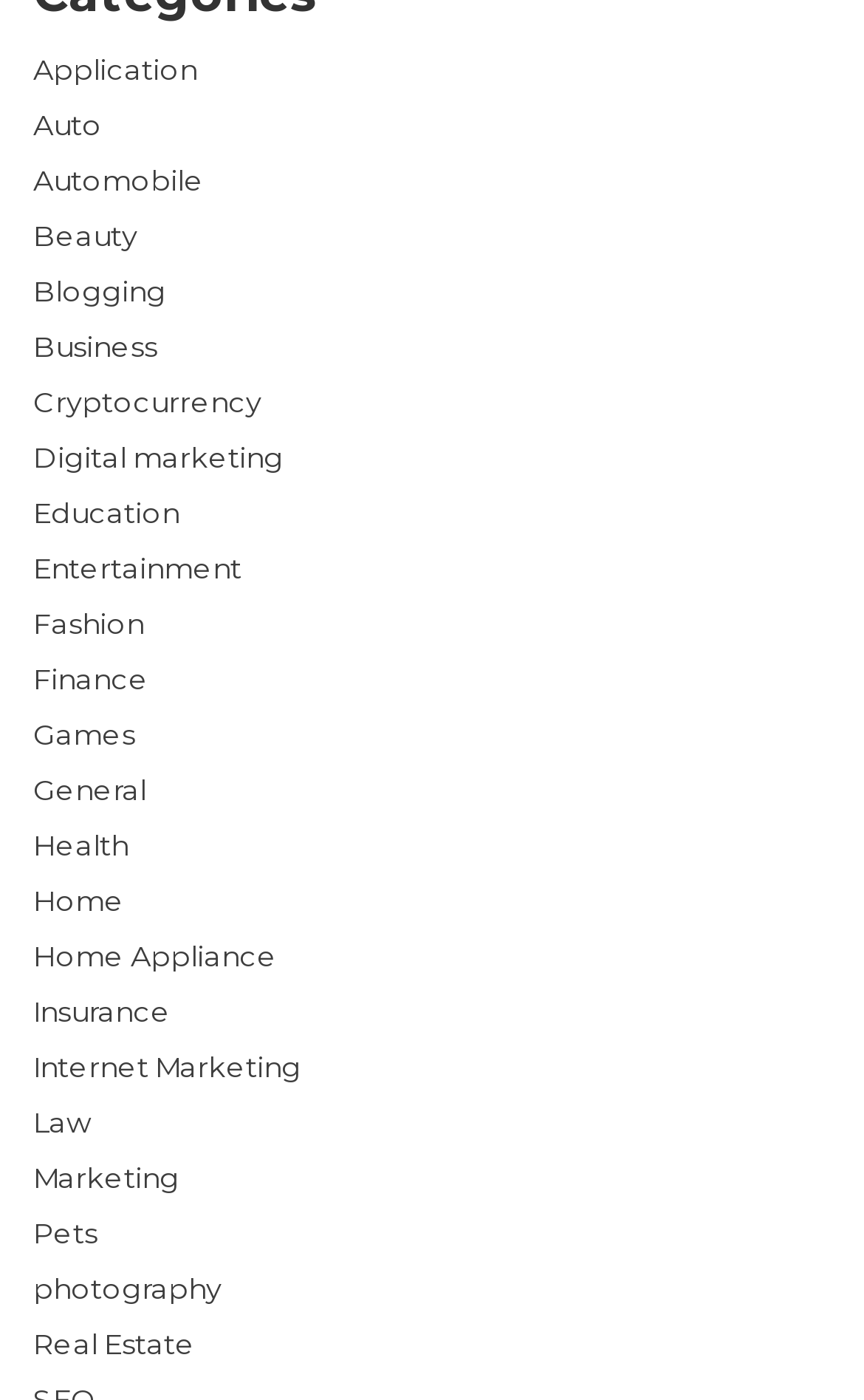Are the categories listed in alphabetical order?
From the image, respond using a single word or phrase.

Yes